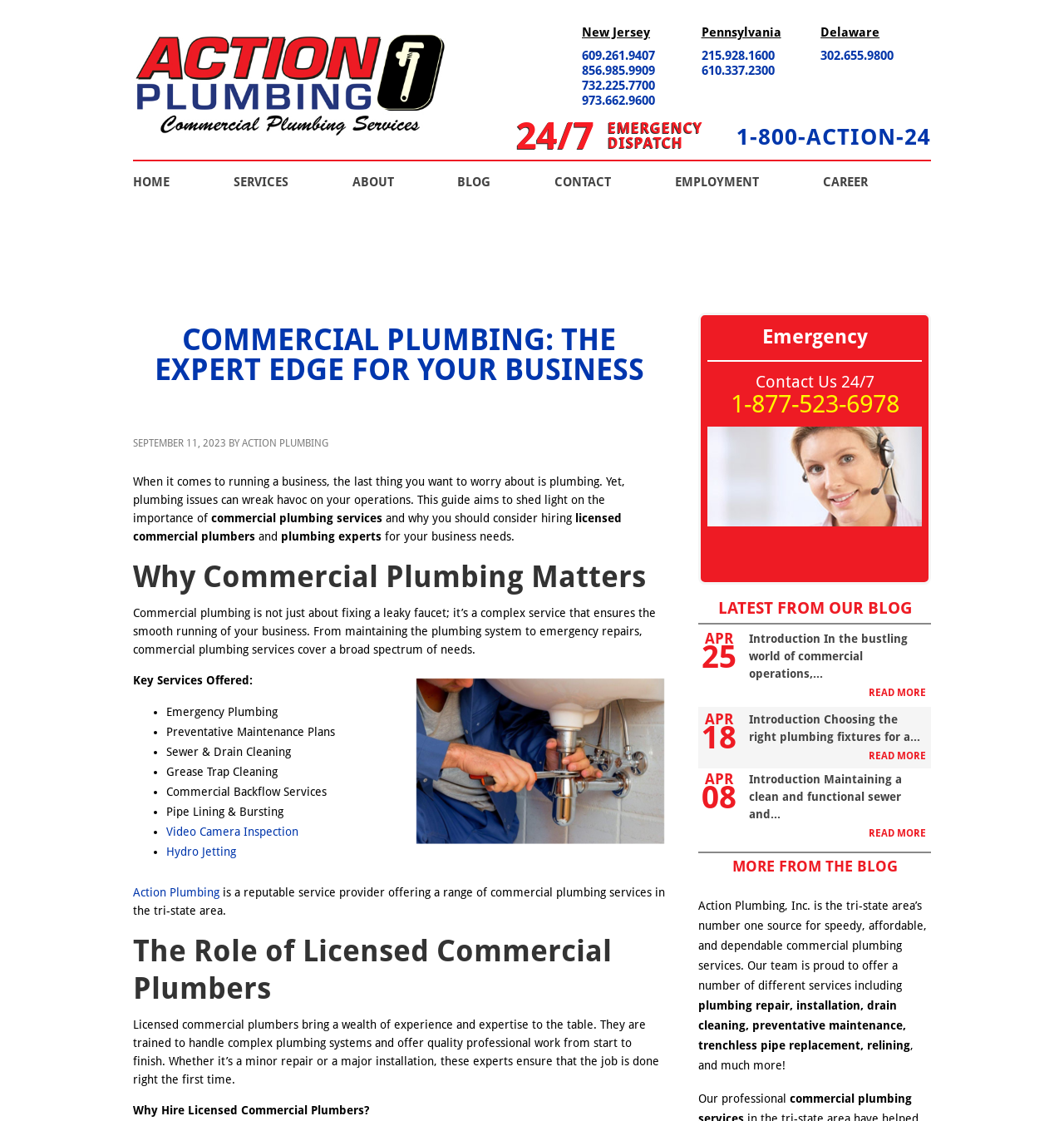Respond to the question with just a single word or phrase: 
What is the company name?

Action Plumbing